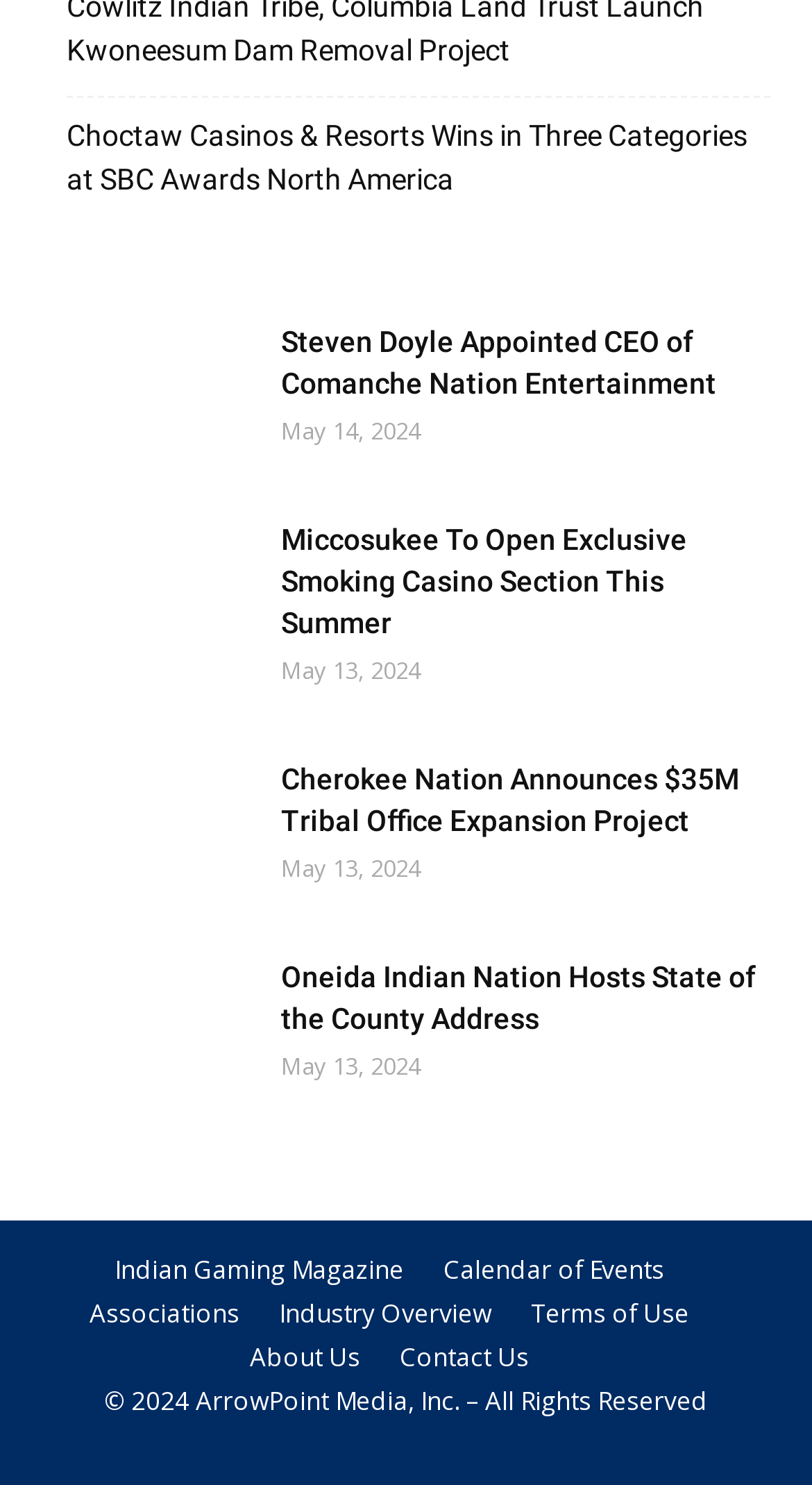Please mark the clickable region by giving the bounding box coordinates needed to complete this instruction: "View Steven Doyle's profile".

[0.051, 0.215, 0.308, 0.312]